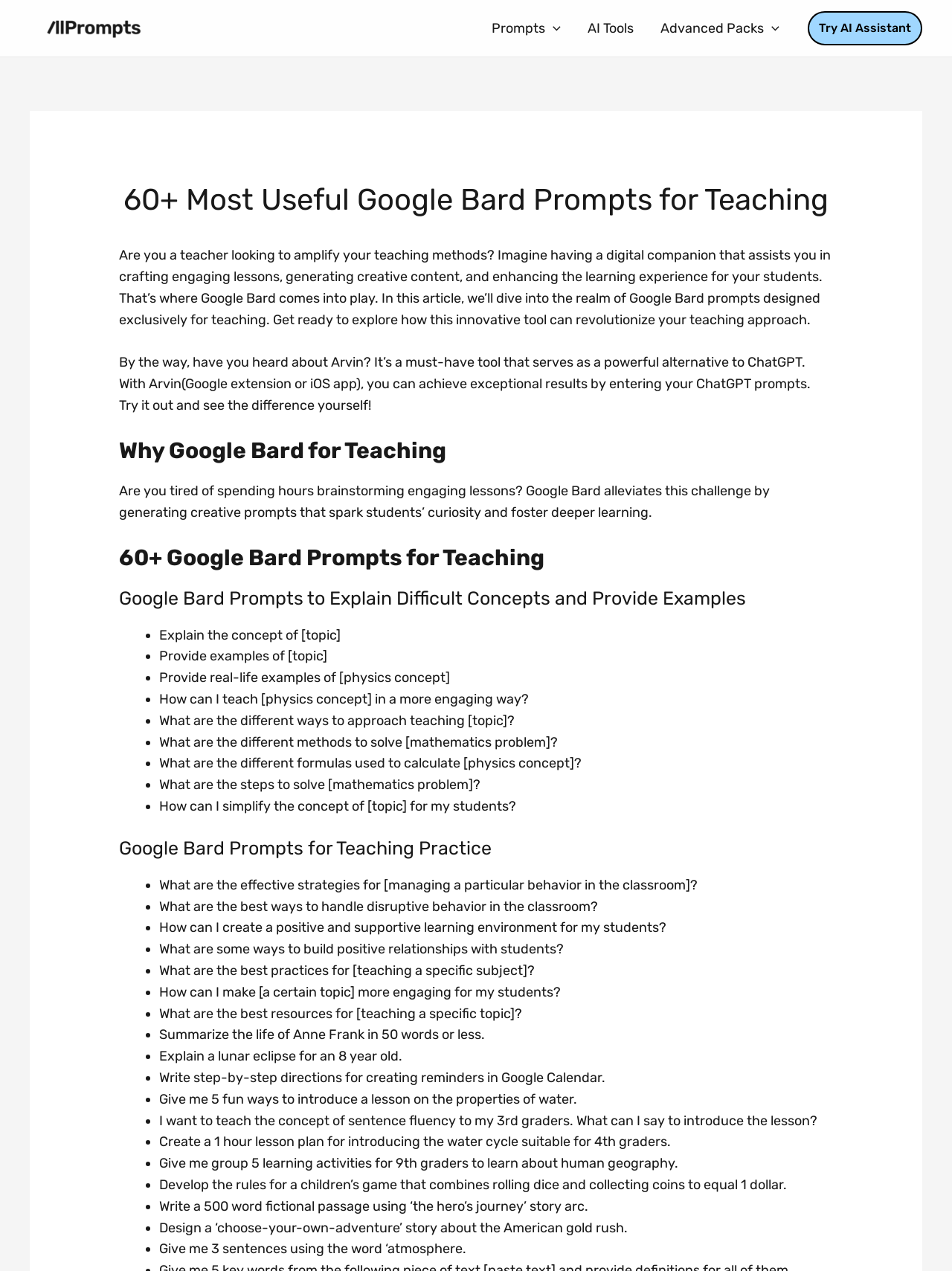What is the focus of the 'Google Bard Prompts for Teaching Practice' section?
Please analyze the image and answer the question with as much detail as possible.

The 'Google Bard Prompts for Teaching Practice' section focuses on providing prompts that help teachers with classroom management, such as strategies for handling disruptive behavior, creating a positive learning environment, and building positive relationships with students.